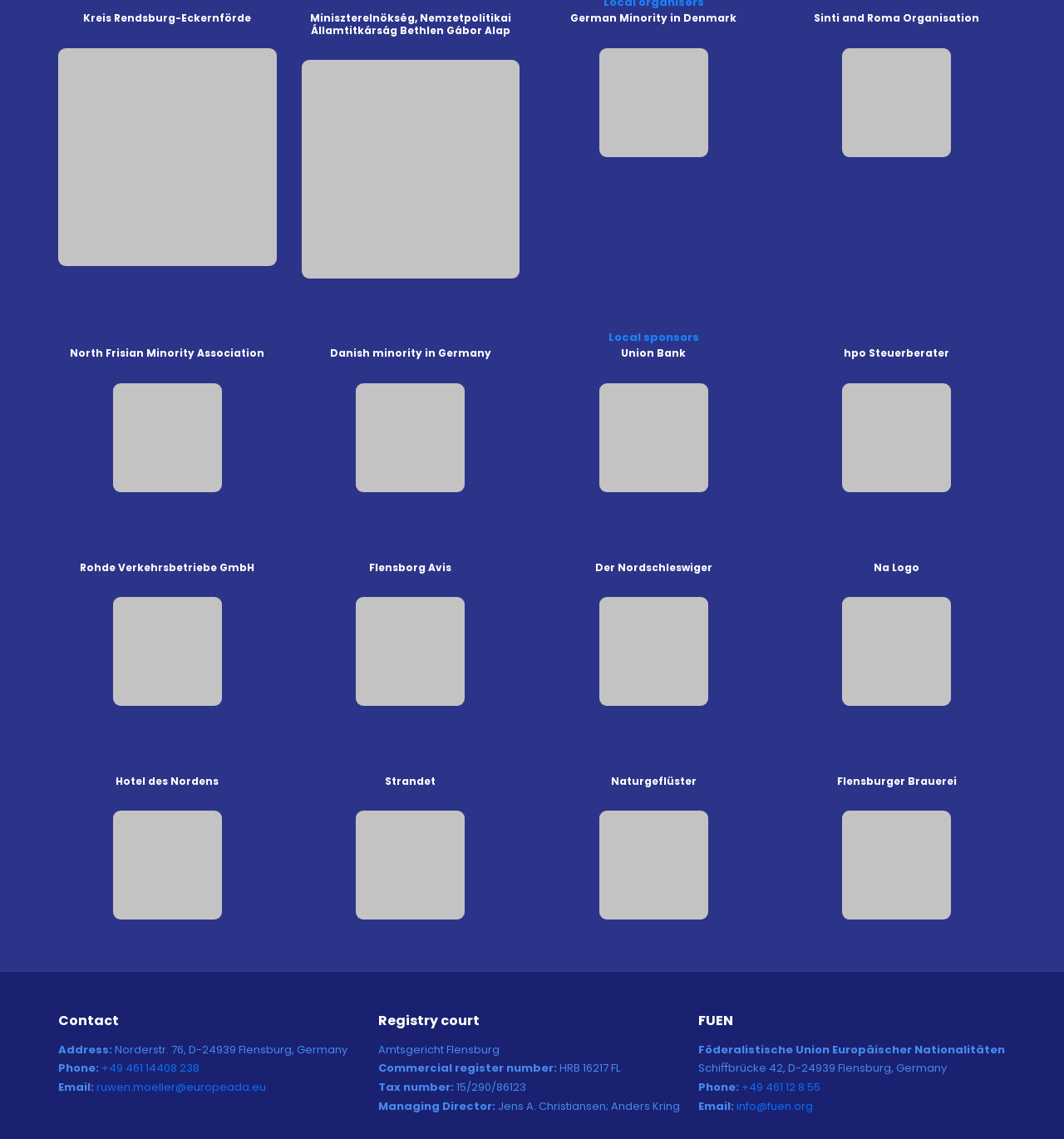Based on the image, provide a detailed response to the question:
What is the address of the organization?

I looked for the 'Address:' label and found the corresponding text, which is the address of the organization.